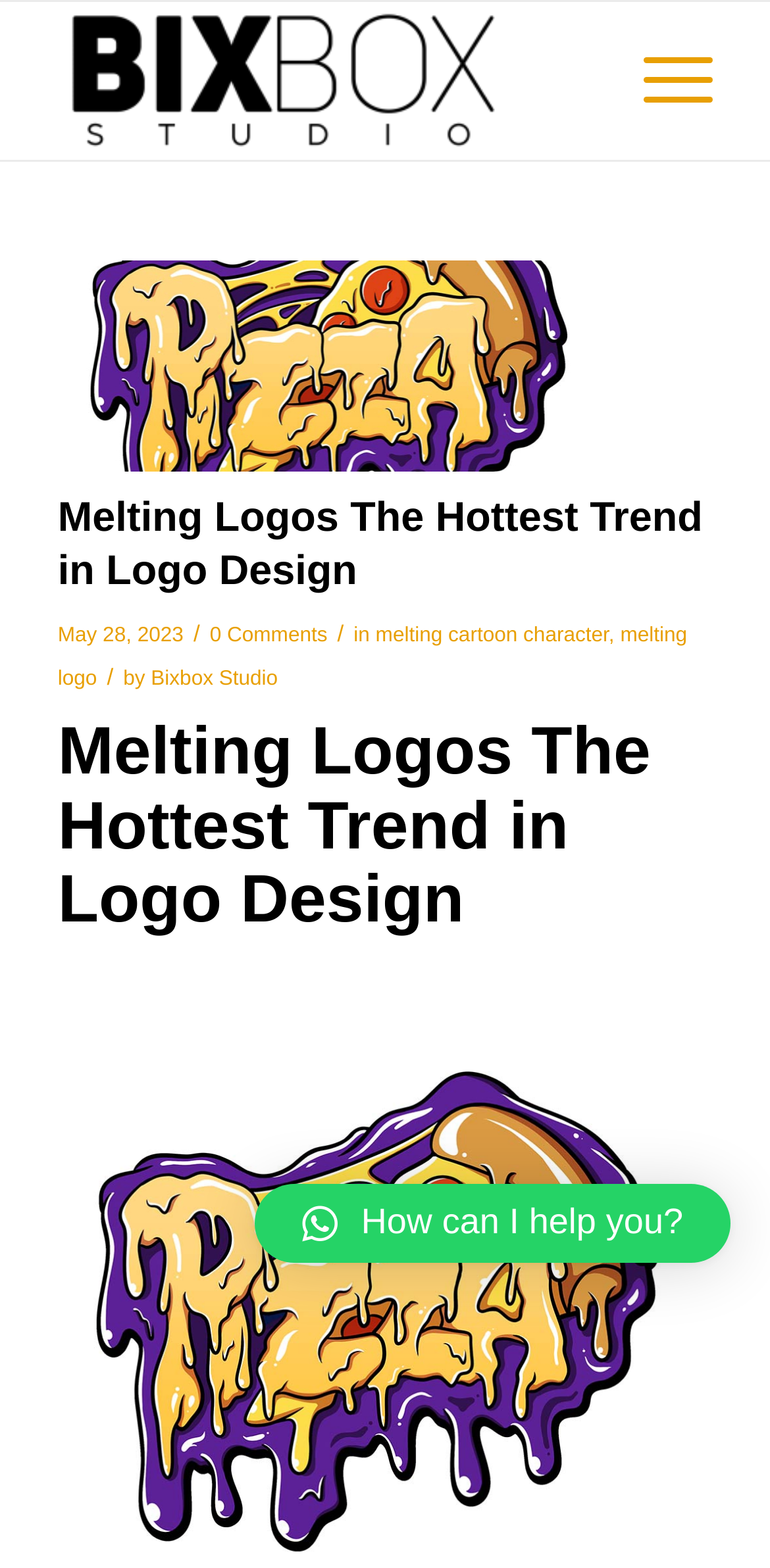What is the date of the article?
Look at the screenshot and respond with a single word or phrase.

May 28, 2023